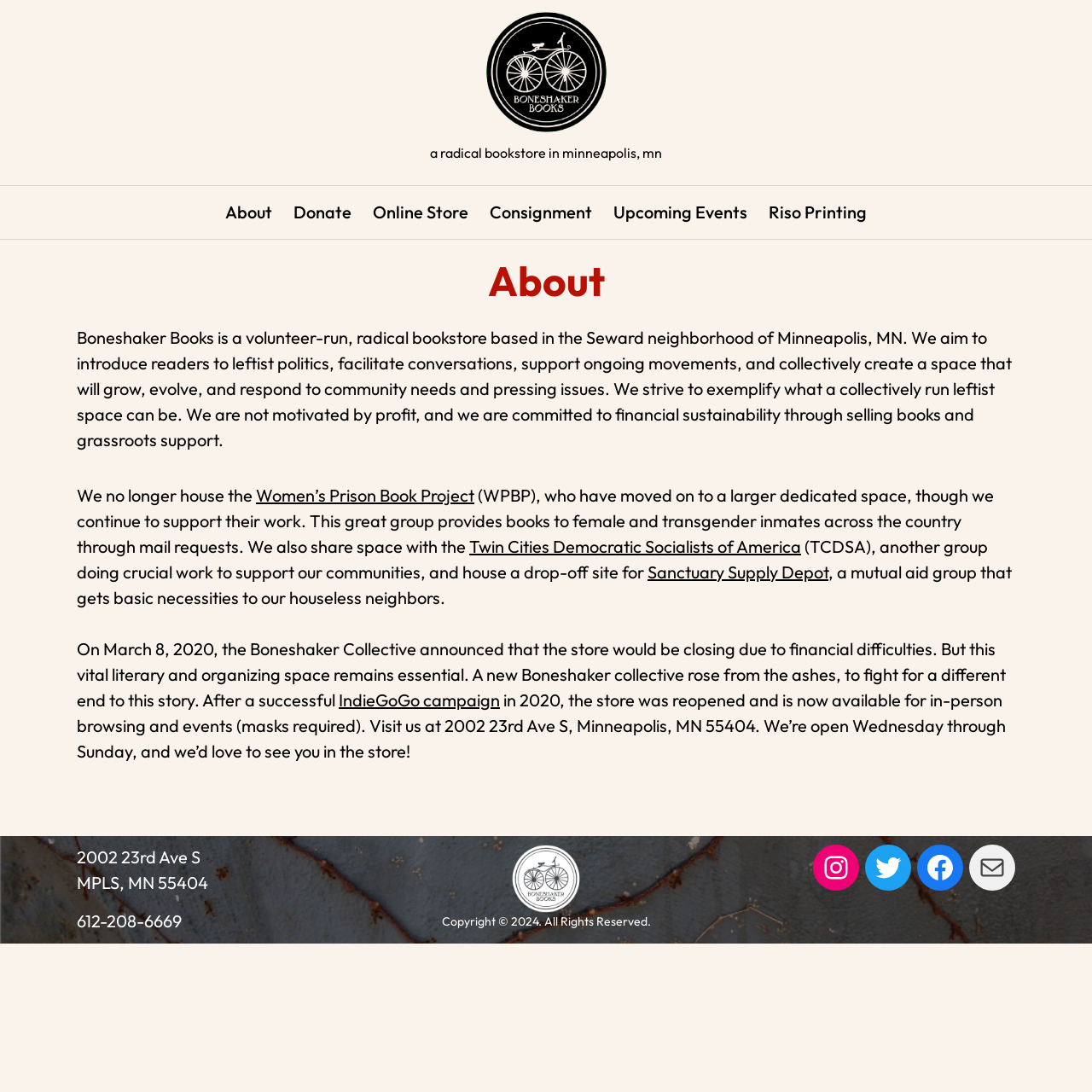Answer the question below in one word or phrase:
What is the address of the bookstore?

2002 23rd Ave S, Minneapolis, MN 55404